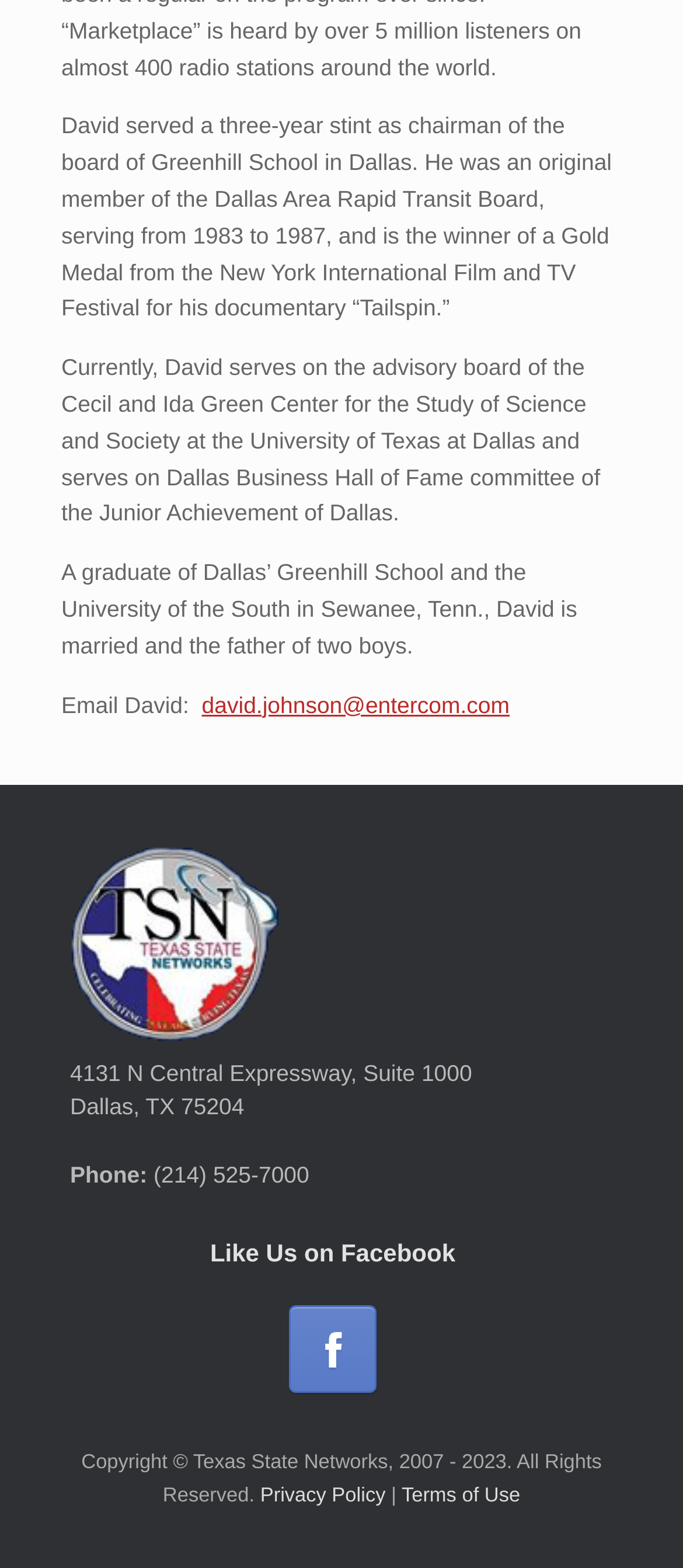From the image, can you give a detailed response to the question below:
What is the name of the organization that owns the copyright?

I found the name of the organization by looking at the text 'Copyright © Texas State Networks, 2007 - 2023. All Rights Reserved'.